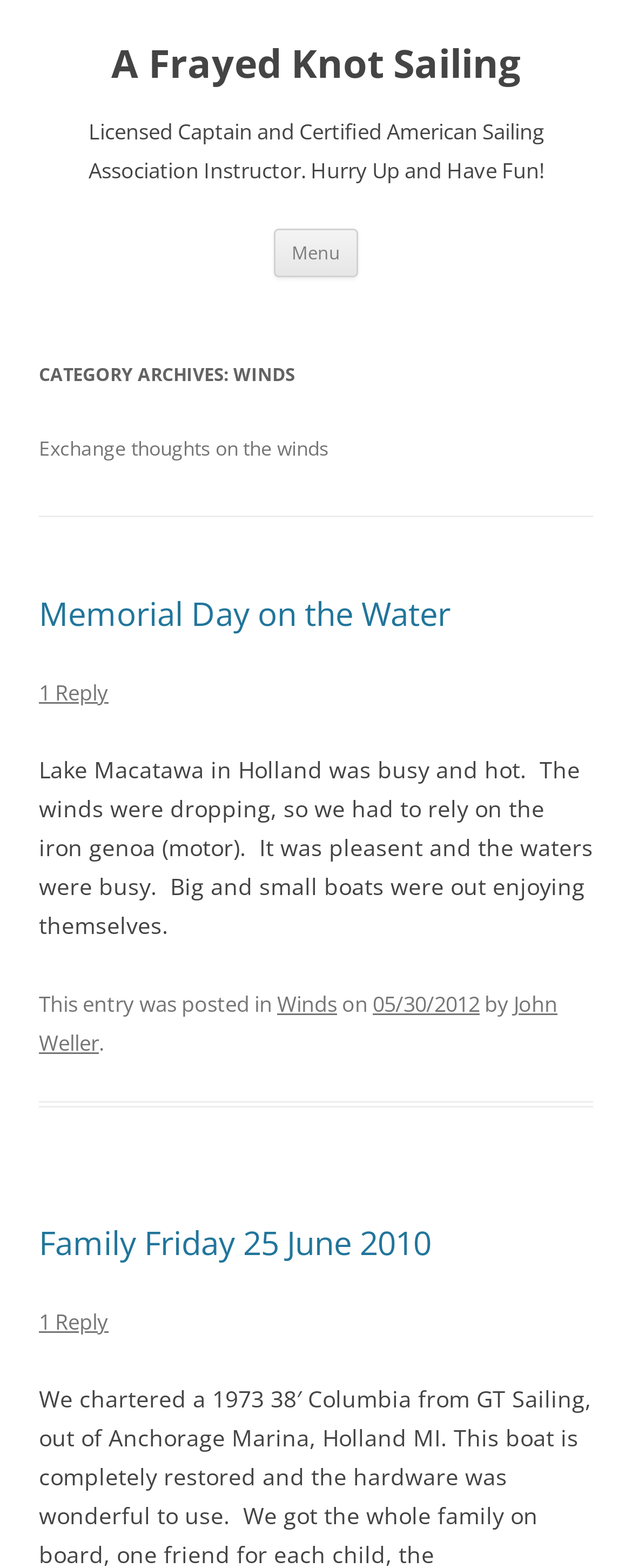Please identify the bounding box coordinates of the element's region that needs to be clicked to fulfill the following instruction: "Read press releases". The bounding box coordinates should consist of four float numbers between 0 and 1, i.e., [left, top, right, bottom].

None